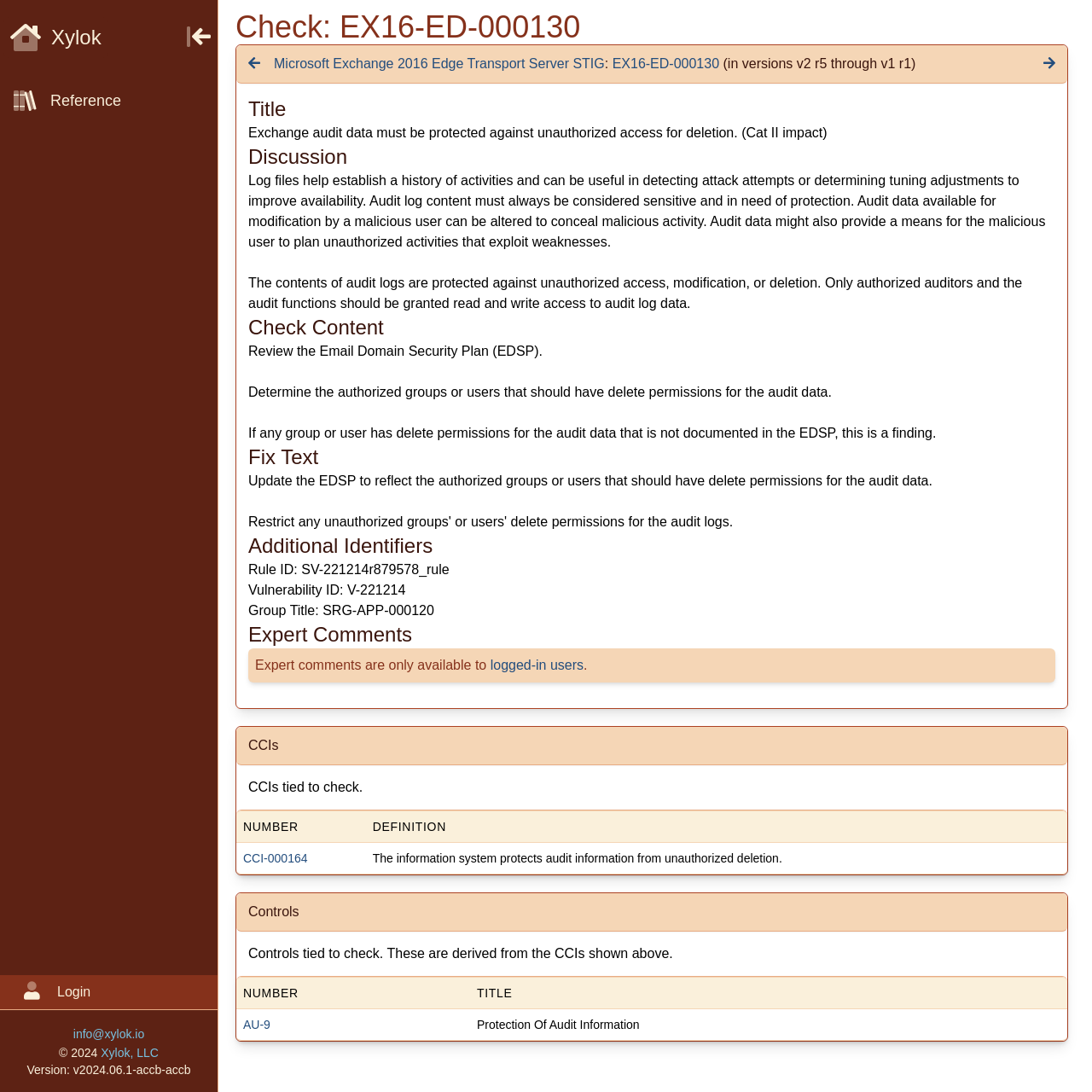Specify the bounding box coordinates of the area that needs to be clicked to achieve the following instruction: "View the calendar".

None